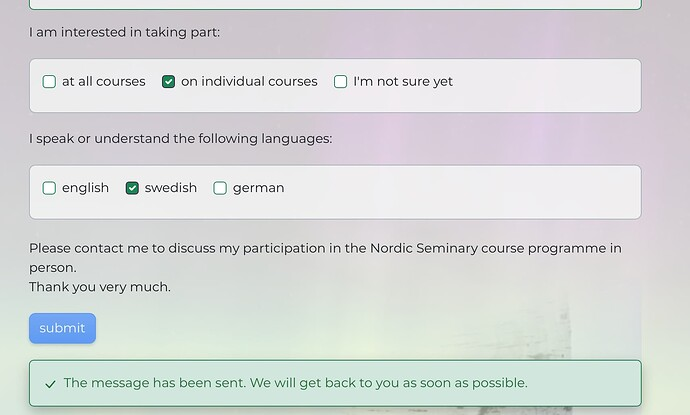What is the purpose of the 'Submit' button?
Kindly answer the question with as much detail as you can.

The 'Submit' button is prominently displayed at the bottom of the form, and its purpose is to send the user's input to the intended recipient. This is further confirmed by the notification at the bottom of the form stating 'The message has been sent. We will get back to you as soon as possible'.